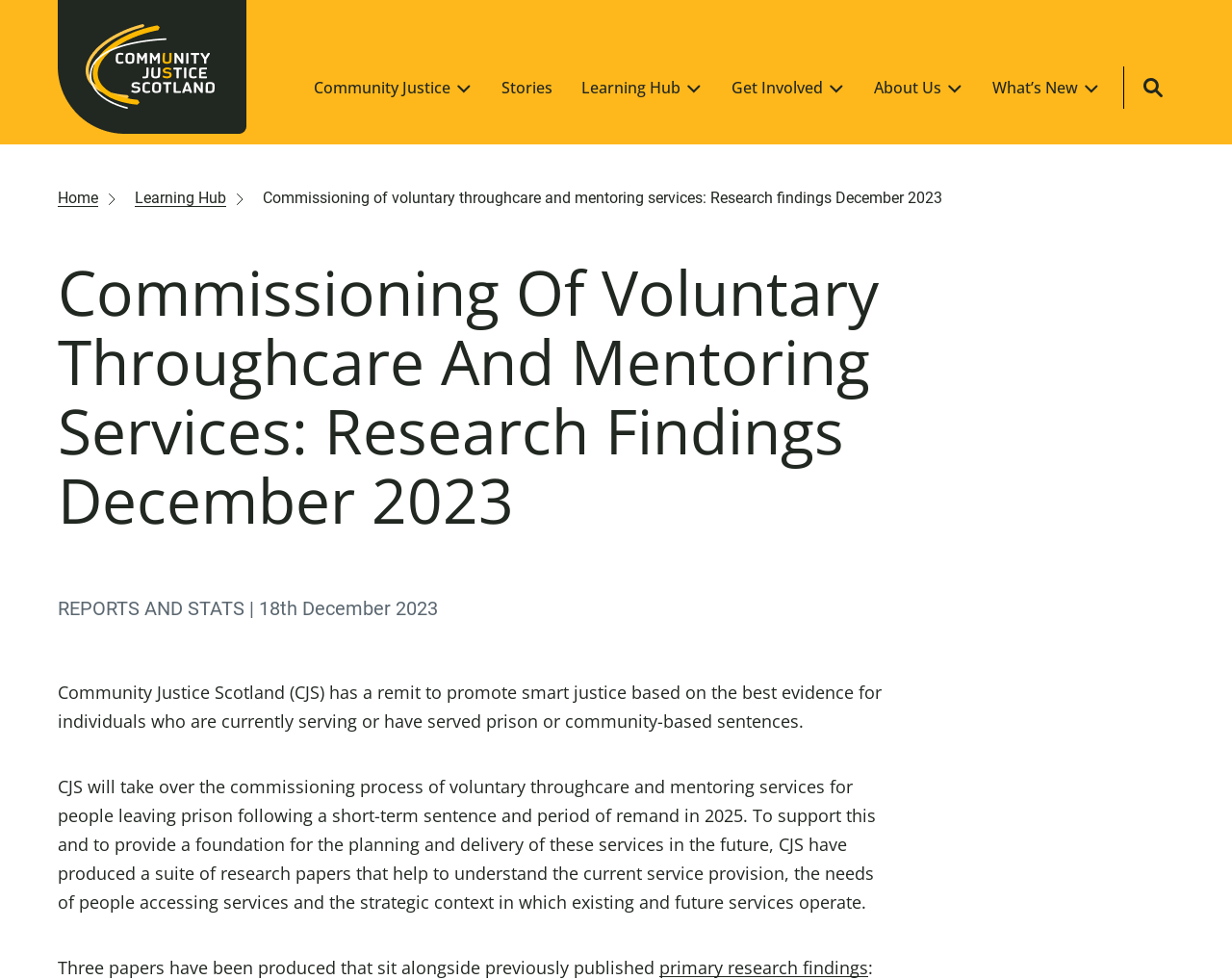Determine the bounding box coordinates (top-left x, top-left y, bottom-right x, bottom-right y) of the UI element described in the following text: Home

[0.047, 0.191, 0.08, 0.214]